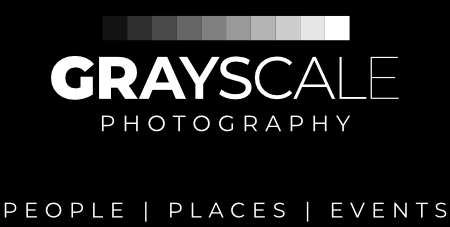Provide a thorough description of the image presented.

The image showcases the logo of "Grayscale Photography," which prominently features the word "GRAY" in bold capital letters, followed by "scale" in a lighter font. This design emphasizes the theme of monochrome photography, complemented by a gradient strip of gray shades ranging from dark to light at the top. The tagline, "PHOTOGRAPHY," is centered below the main title, with additional words "PEOPLE | PLACES | EVENTS" listed in a smaller font beneath it, suggesting a focus on a diverse range of photographic subjects. The sleek black background enhances the overall modern and sophisticated aesthetic of the logo, making it a striking representation of the artist's vision.